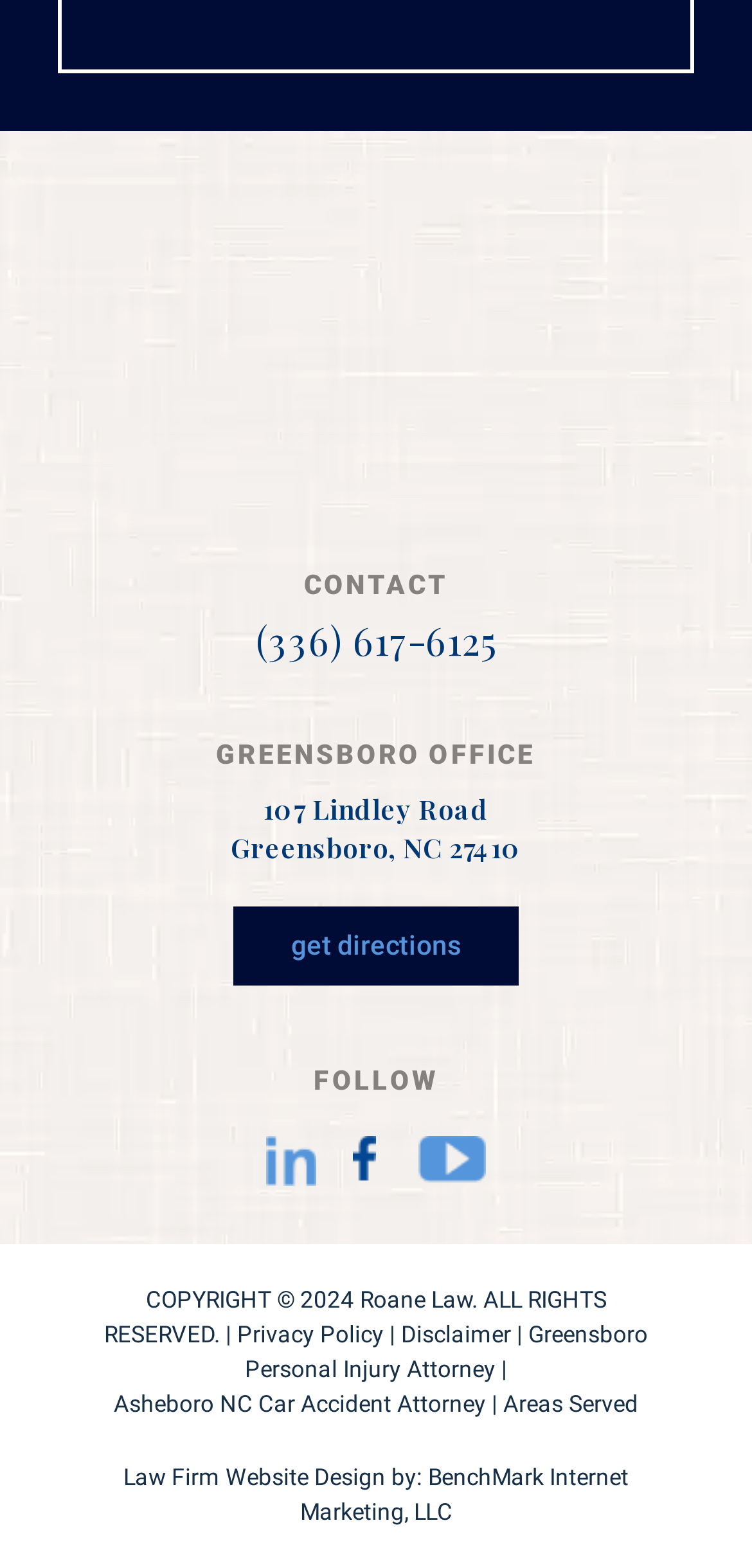Identify the bounding box coordinates for the region of the element that should be clicked to carry out the instruction: "click the 'Roane Law' link". The bounding box coordinates should be four float numbers between 0 and 1, i.e., [left, top, right, bottom].

[0.103, 0.128, 0.897, 0.312]